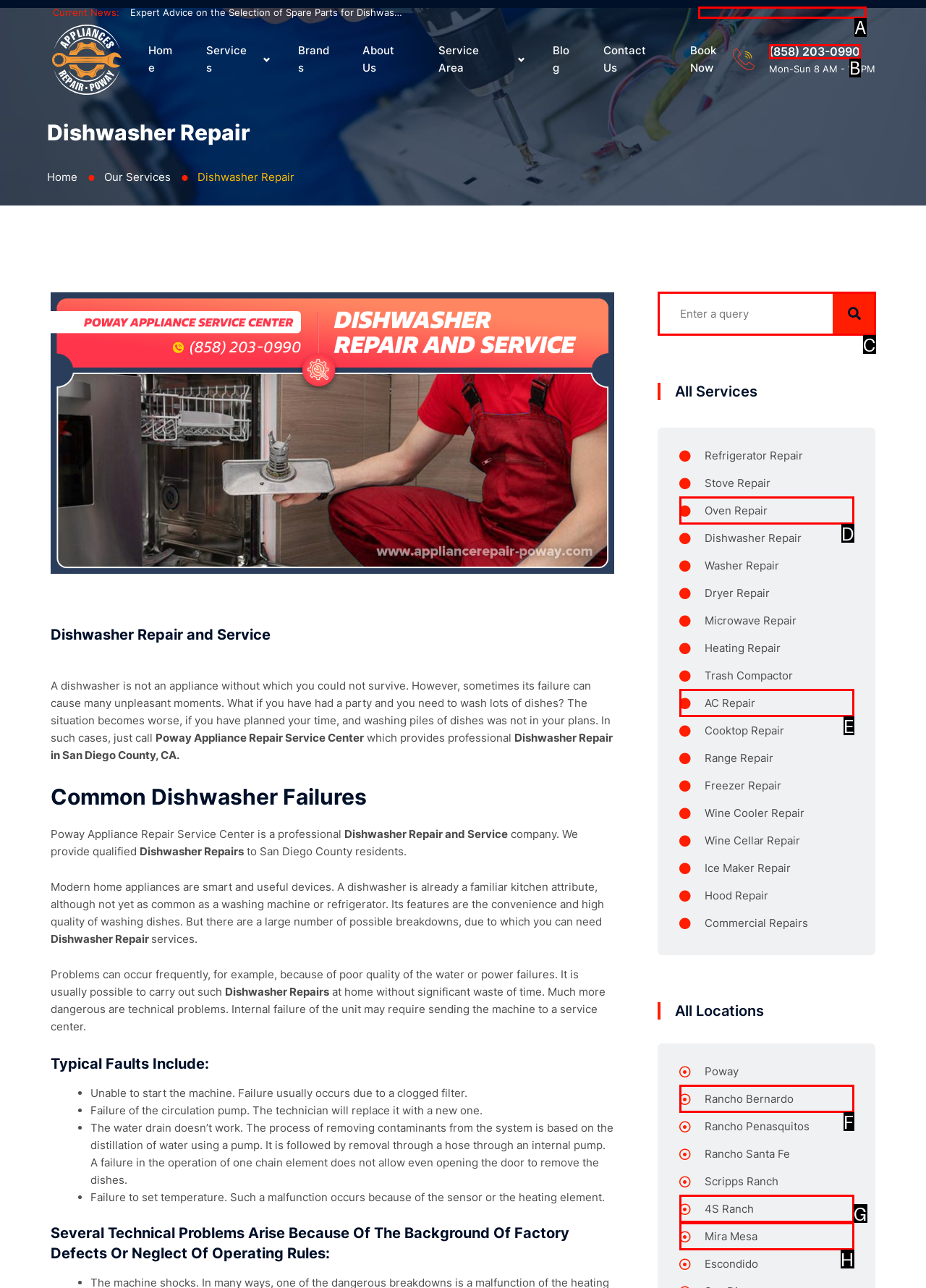Assess the description: Mira Mesa and select the option that matches. Provide the letter of the chosen option directly from the given choices.

H